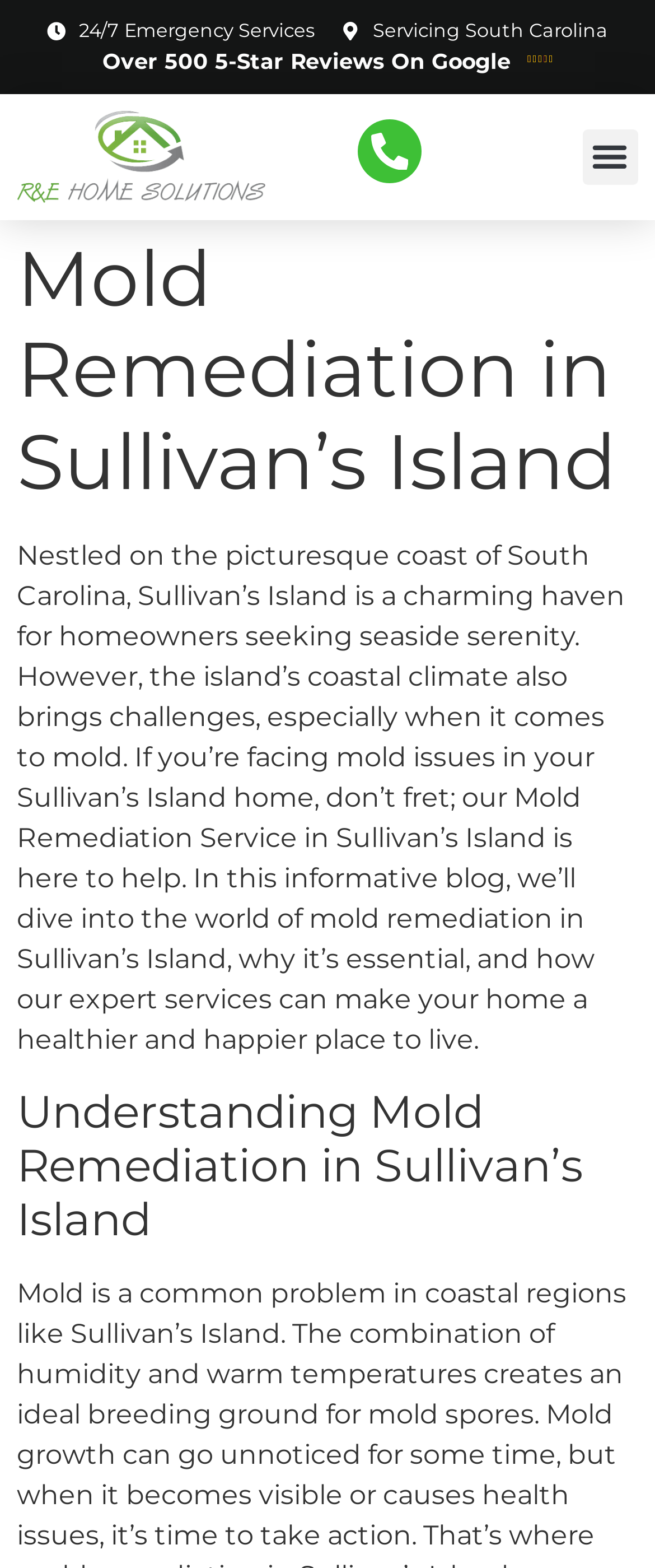Generate the title text from the webpage.

Mold Remediation in Sullivan’s Island